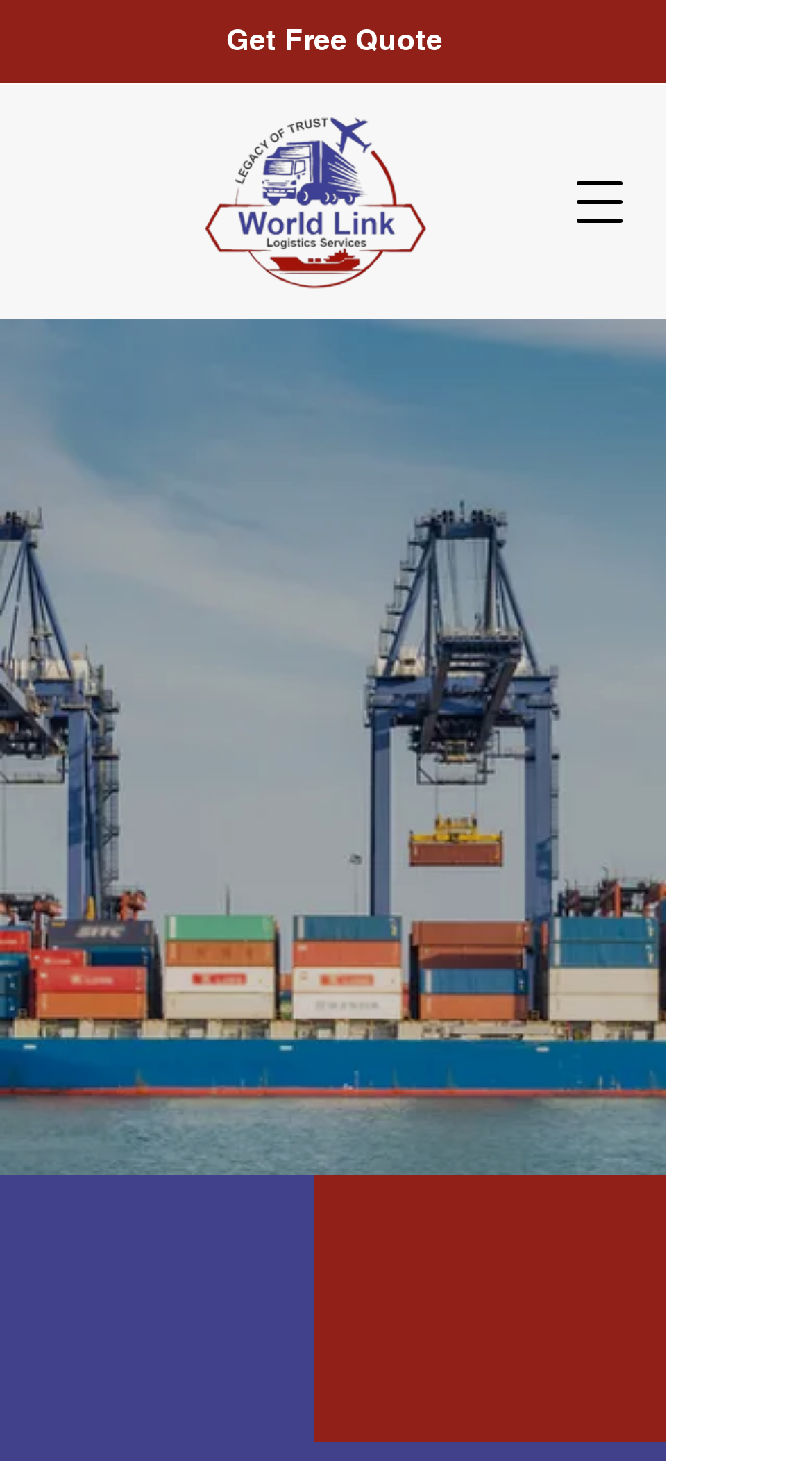What is the purpose of the 'Open navigation menu' button?
Answer the question with as much detail as possible.

The button element with the text 'Open navigation menu' has a hasPopup property set to dialog, indicating that it is used to open a navigation menu when clicked.